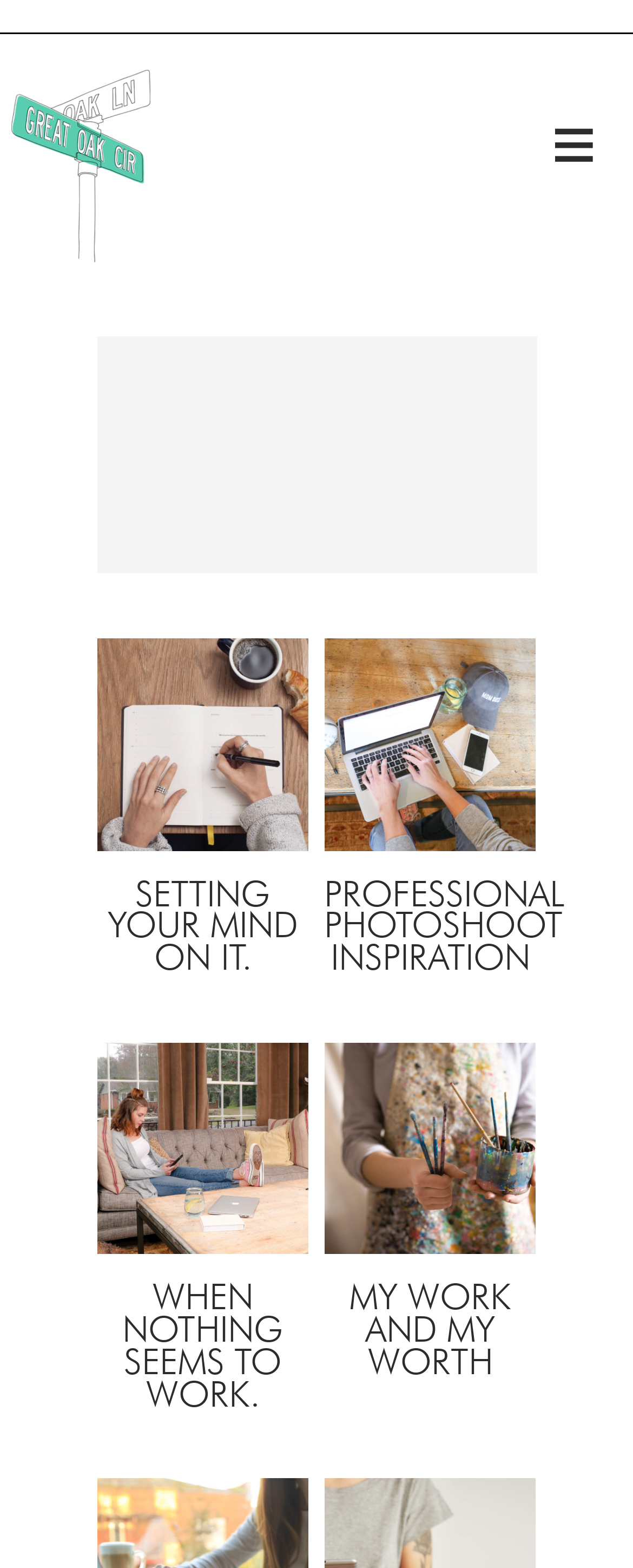What is the position of the 'Great Oak Circle' image?
Using the visual information, respond with a single word or phrase.

top-left